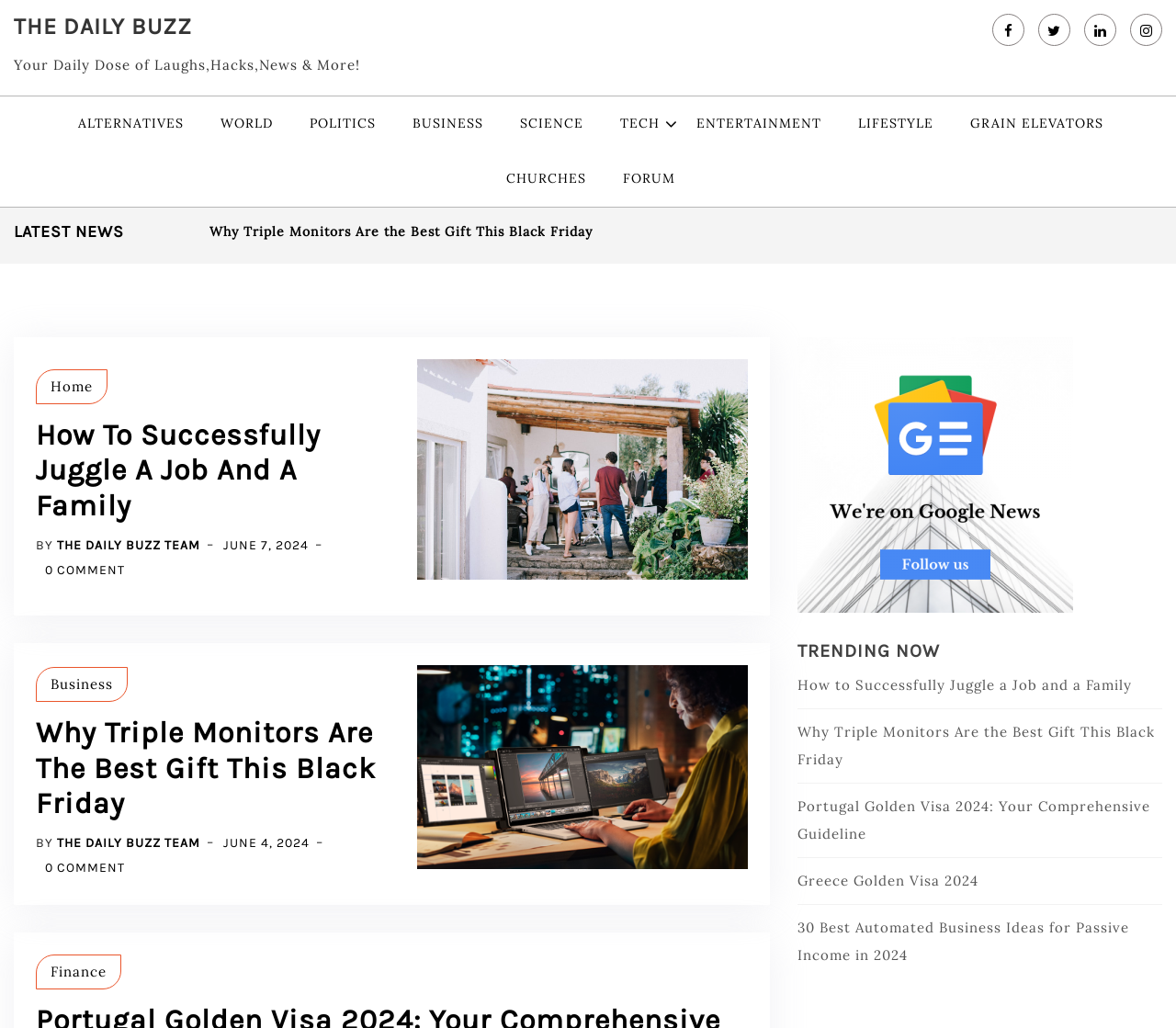Please answer the following query using a single word or phrase: 
What categories are available on the website?

Alternatives, World, Politics, etc.